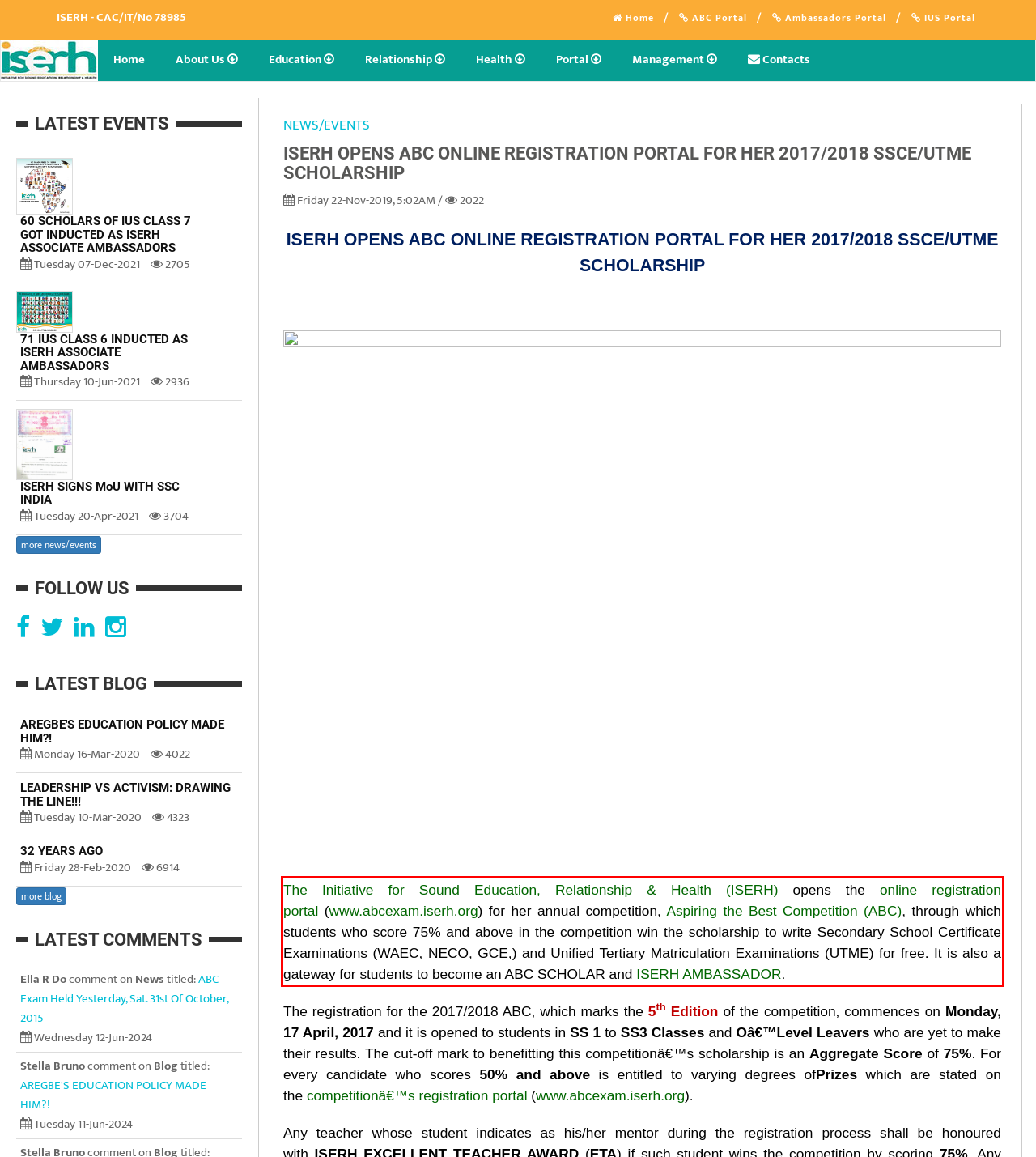You are given a screenshot of a webpage with a UI element highlighted by a red bounding box. Please perform OCR on the text content within this red bounding box.

The Initiative for Sound Education, Relationship & Health (ISERH) opens the online registration portal (www.abcexam.iserh.org) for her annual competition, Aspiring the Best Competition (ABC), through which students who score 75% and above in the competition win the scholarship to write Secondary School Certificate Examinations (WAEC, NECO, GCE,) and Unified Tertiary Matriculation Examinations (UTME) for free. It is also a gateway for students to become an ABC SCHOLAR and ISERH AMBASSADOR.